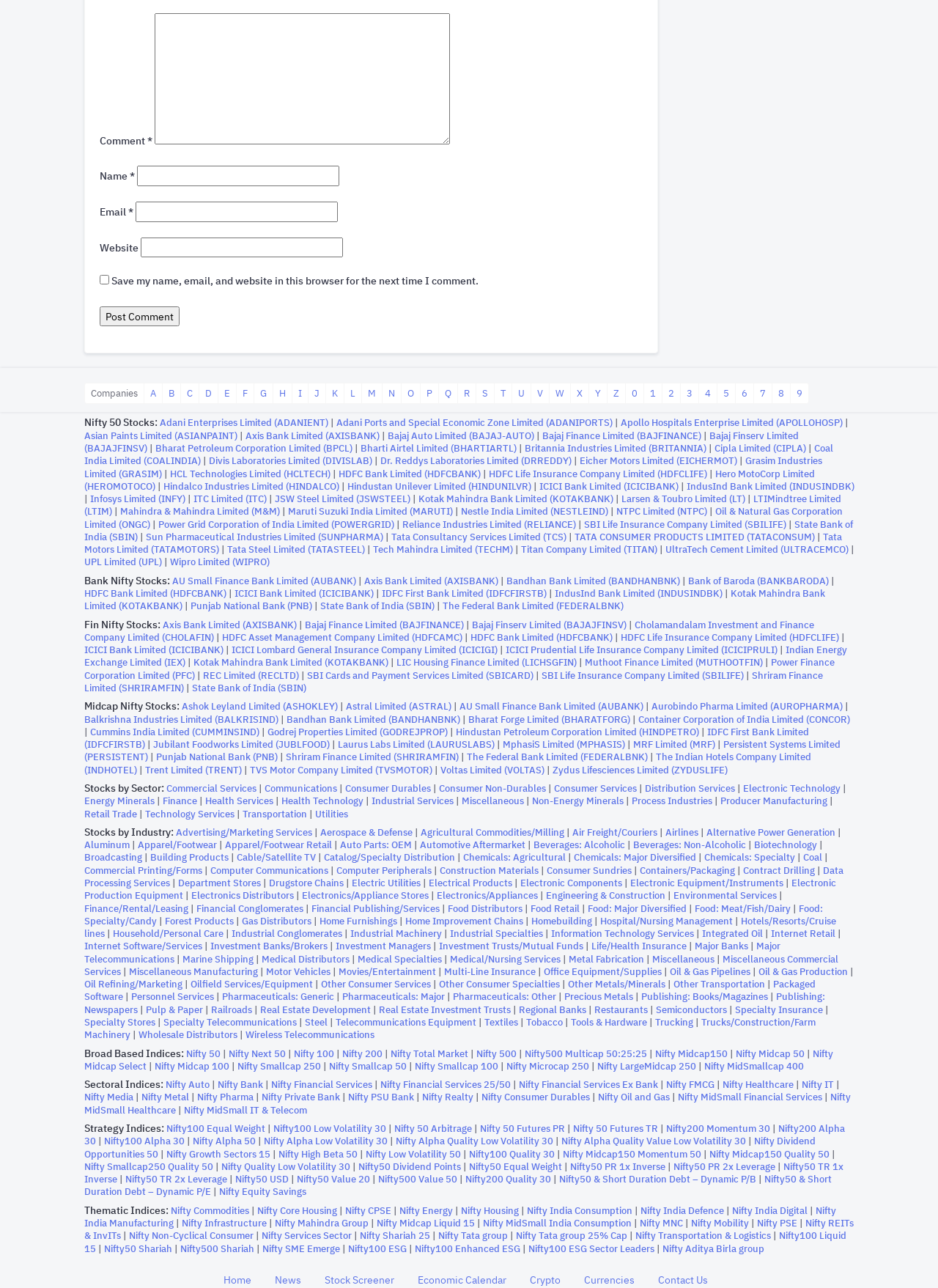Kindly determine the bounding box coordinates of the area that needs to be clicked to fulfill this instruction: "Visit the 'Adani Enterprises Limited (ADANIENT)' page".

[0.17, 0.323, 0.35, 0.333]